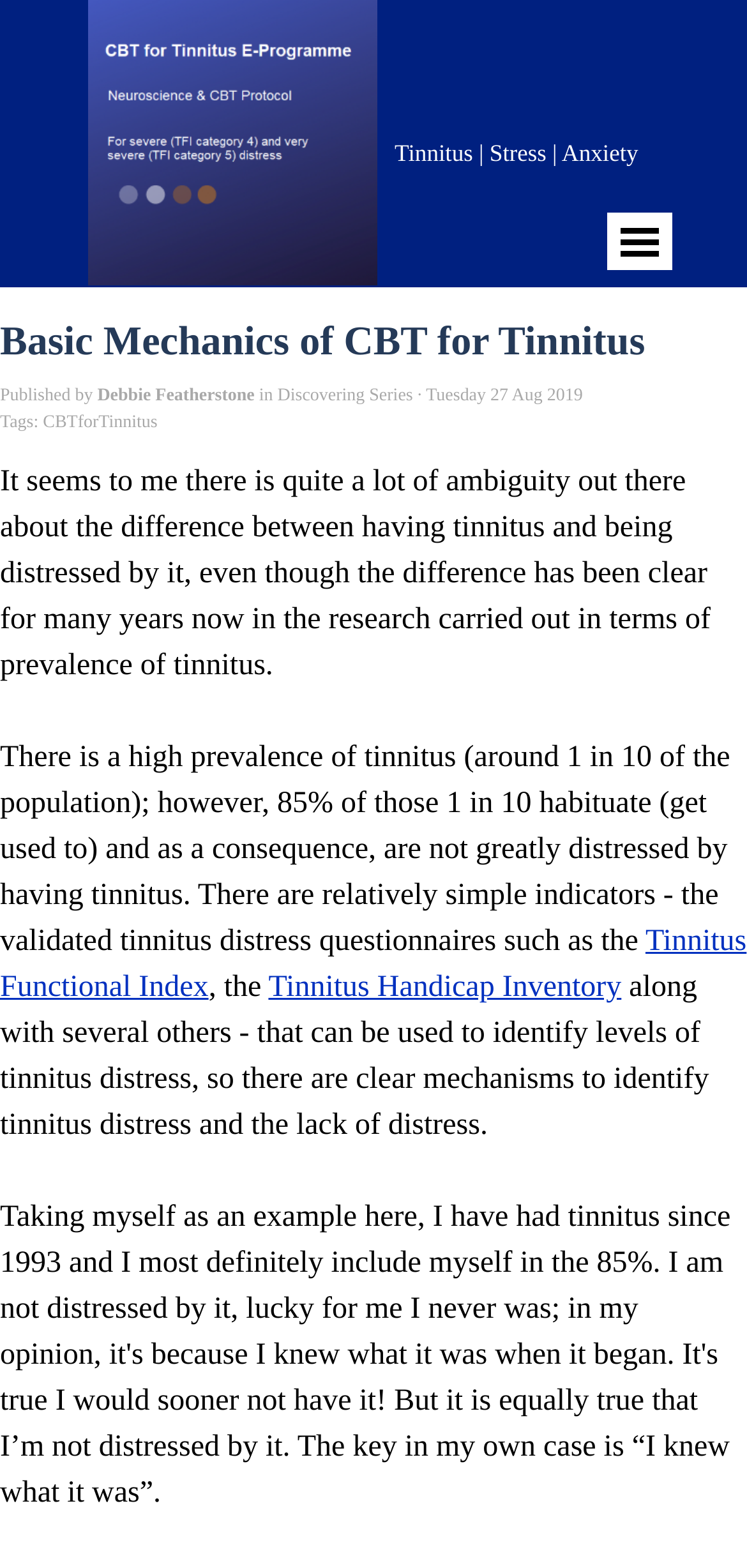What is the date of publication of the article?
Answer the question with a single word or phrase derived from the image.

Tuesday 27 Aug 2019